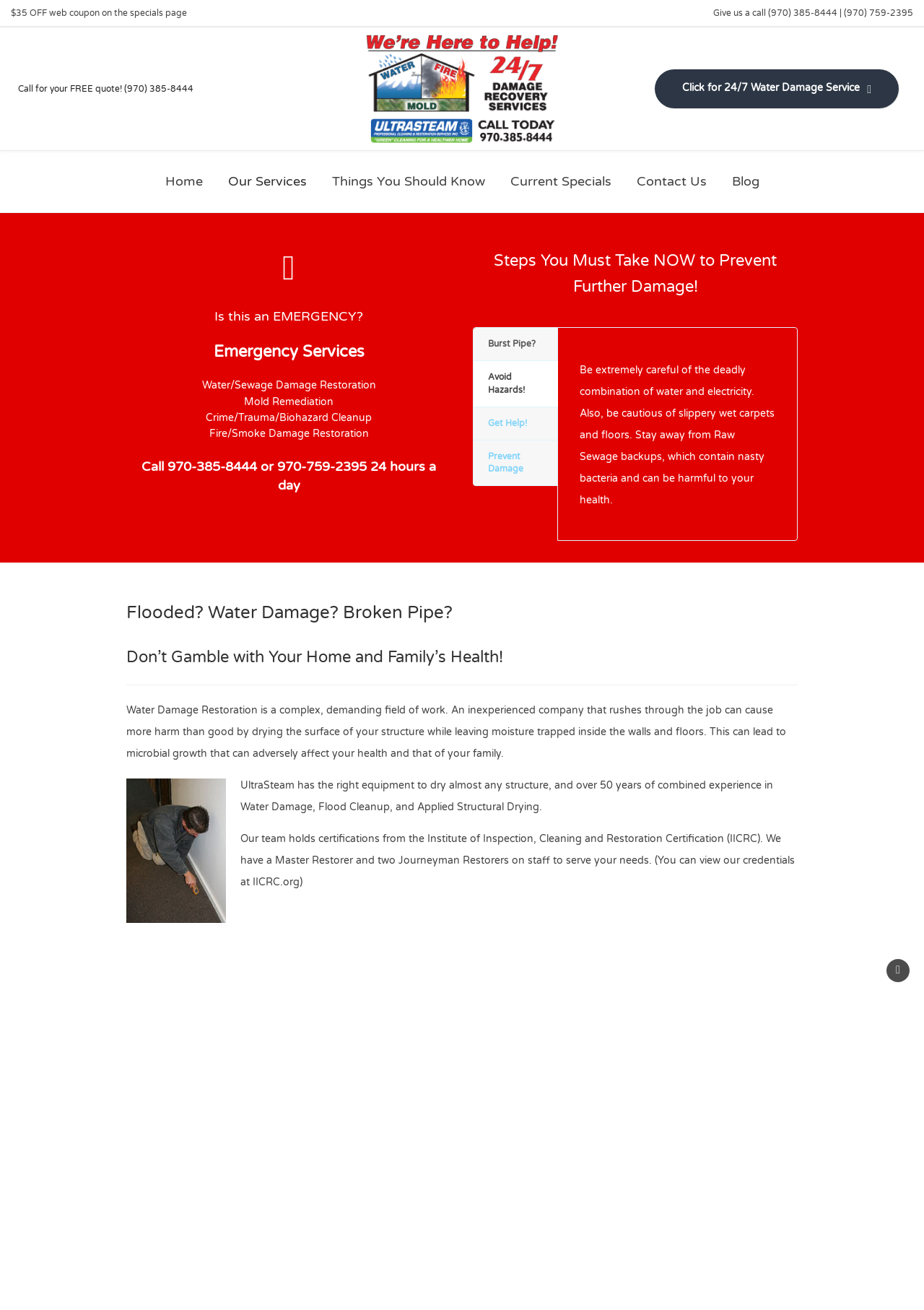Can you pinpoint the bounding box coordinates for the clickable element required for this instruction: "Read about Emergency Services"? The coordinates should be four float numbers between 0 and 1, i.e., [left, top, right, bottom].

[0.152, 0.259, 0.473, 0.278]